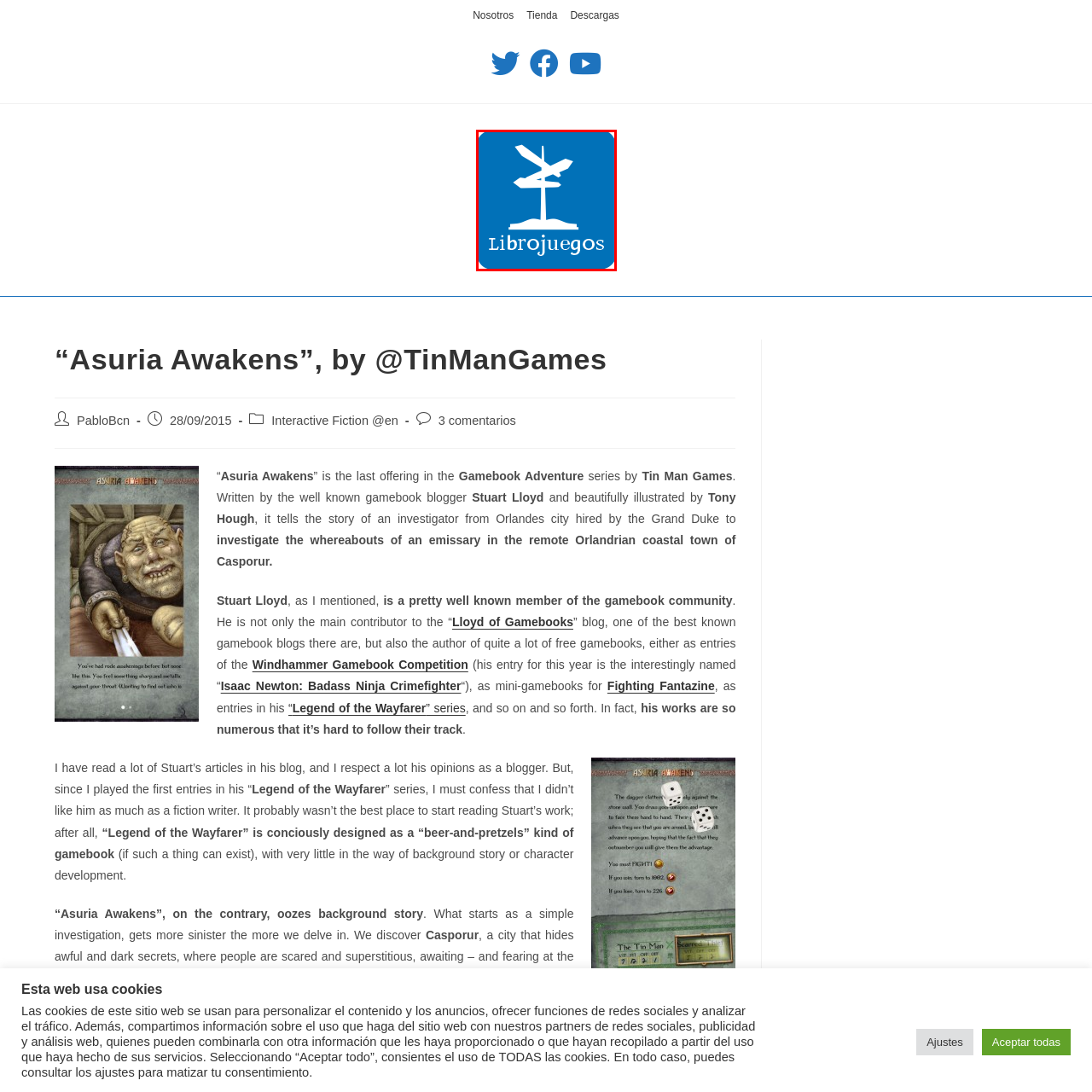Inspect the area within the red bounding box and elaborate on the following question with a detailed answer using the image as your reference: What is the color of the text 'Librojuegos'?

The logo prominently displays the text 'Librojuegos' in white, stylized font, which is a key element of the logo's design.